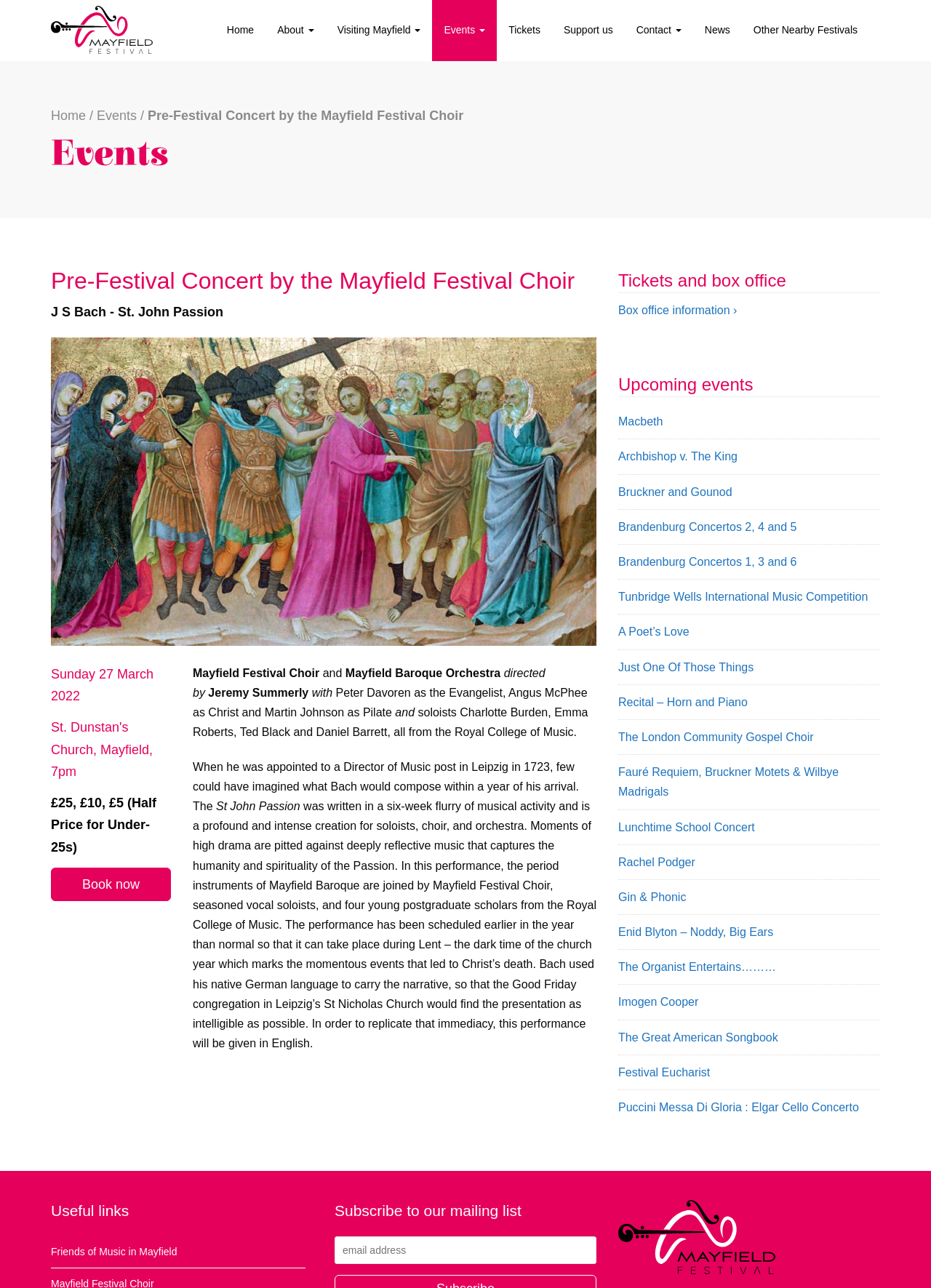Given the description of the UI element: "Home", predict the bounding box coordinates in the form of [left, top, right, bottom], with each value being a float between 0 and 1.

[0.055, 0.084, 0.092, 0.095]